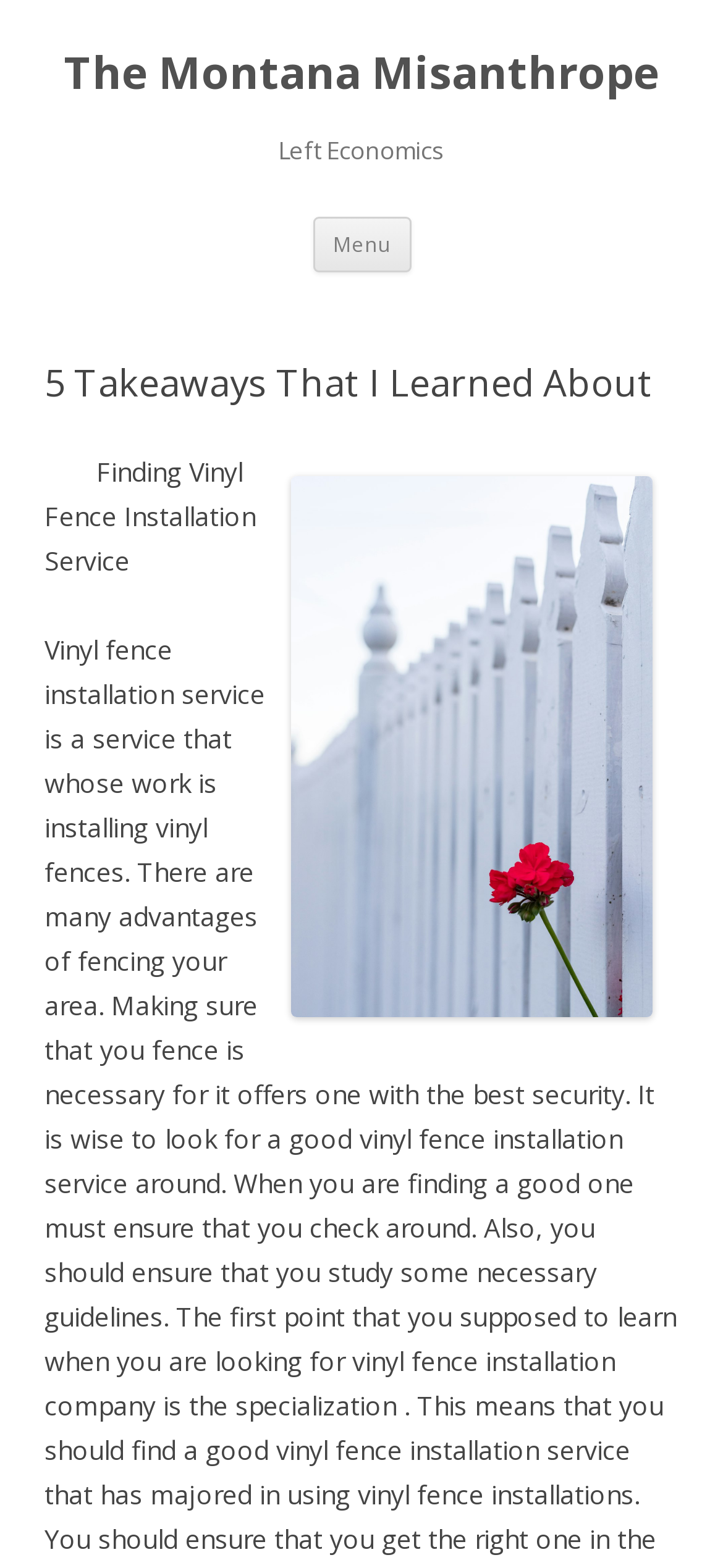What is the topic of the blog post?
From the image, provide a succinct answer in one word or a short phrase.

Left Economics